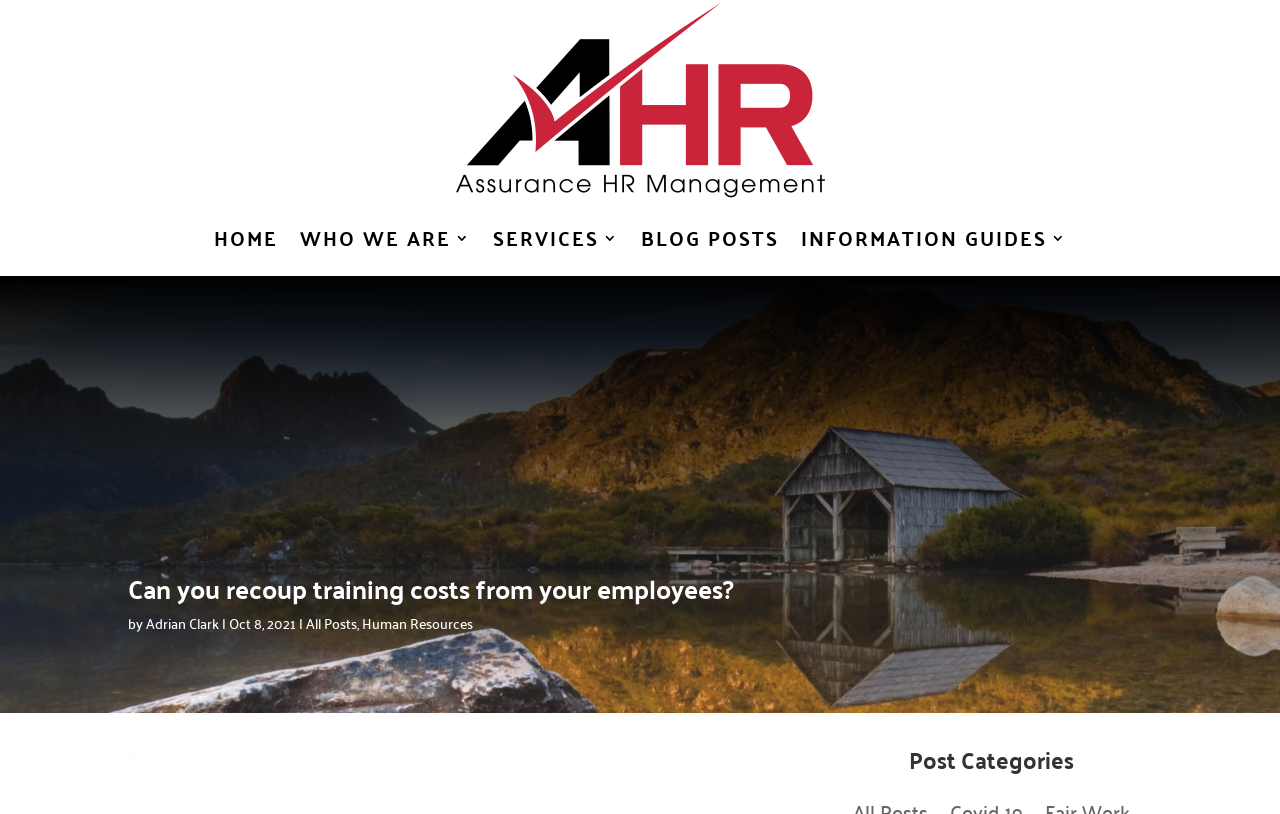Determine the bounding box coordinates of the clickable region to carry out the instruction: "view information guides".

[0.625, 0.246, 0.833, 0.339]